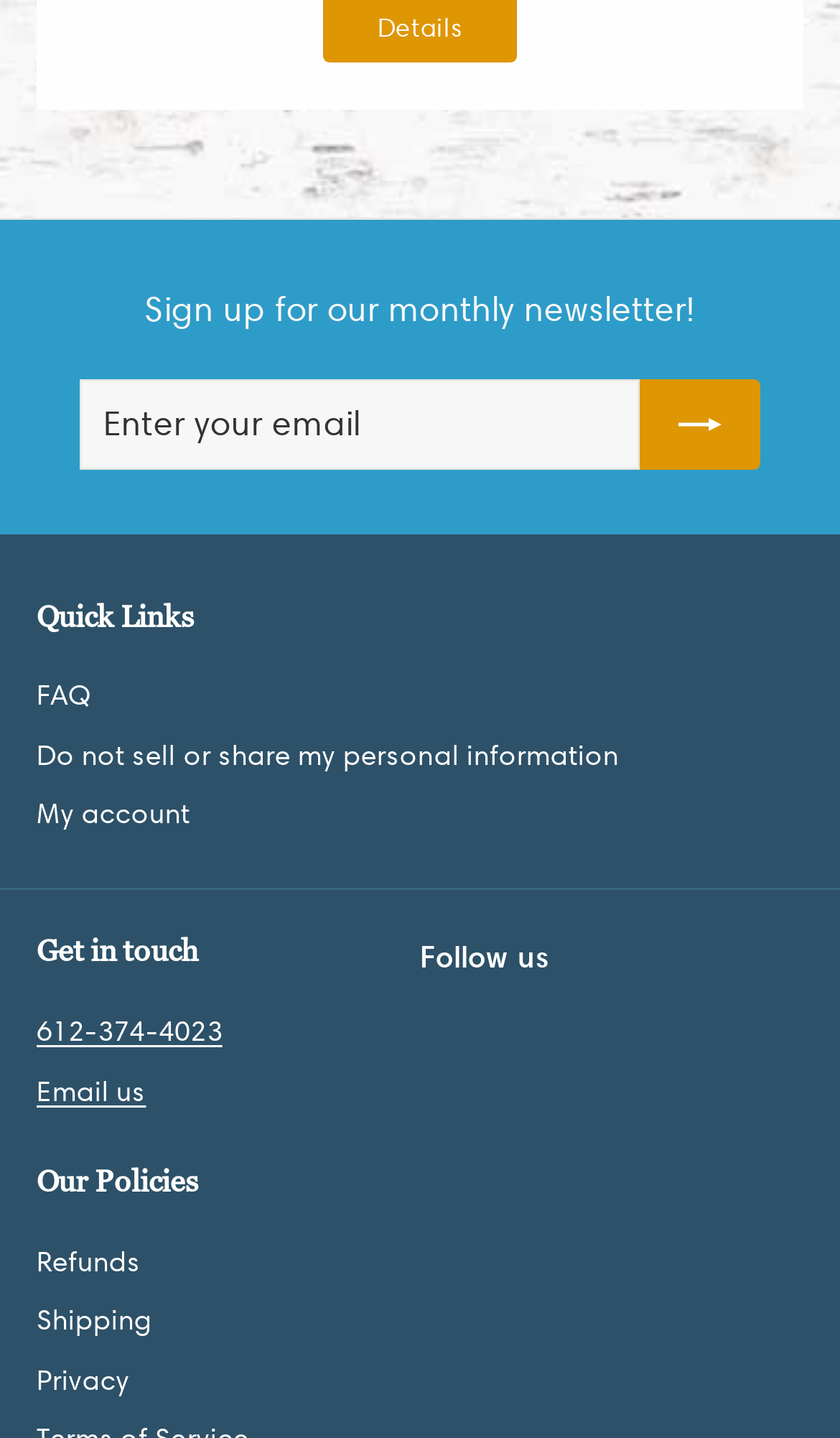Using the given description, provide the bounding box coordinates formatted as (top-left x, top-left y, bottom-right x, bottom-right y), with all values being floating point numbers between 0 and 1. Description: Painting Tips

None